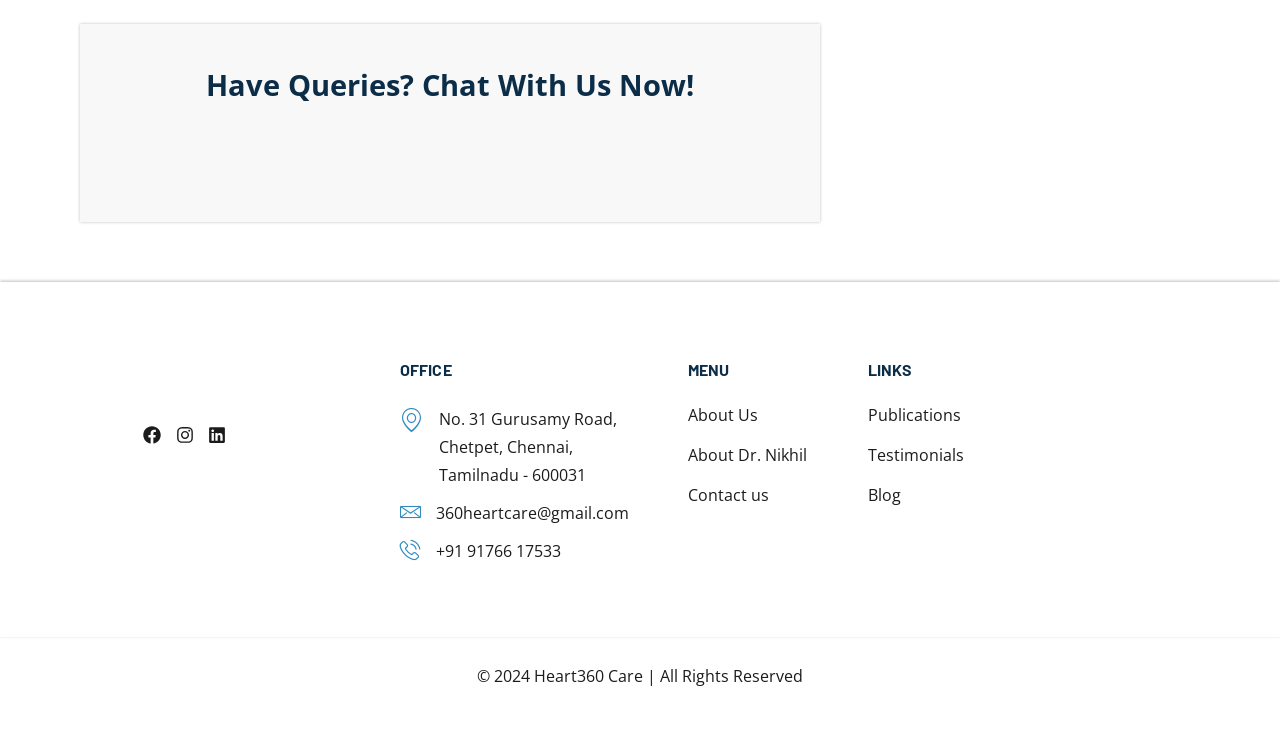Determine the bounding box coordinates of the region I should click to achieve the following instruction: "Learn more about Dr. Nikhil". Ensure the bounding box coordinates are four float numbers between 0 and 1, i.e., [left, top, right, bottom].

[0.538, 0.608, 0.662, 0.636]